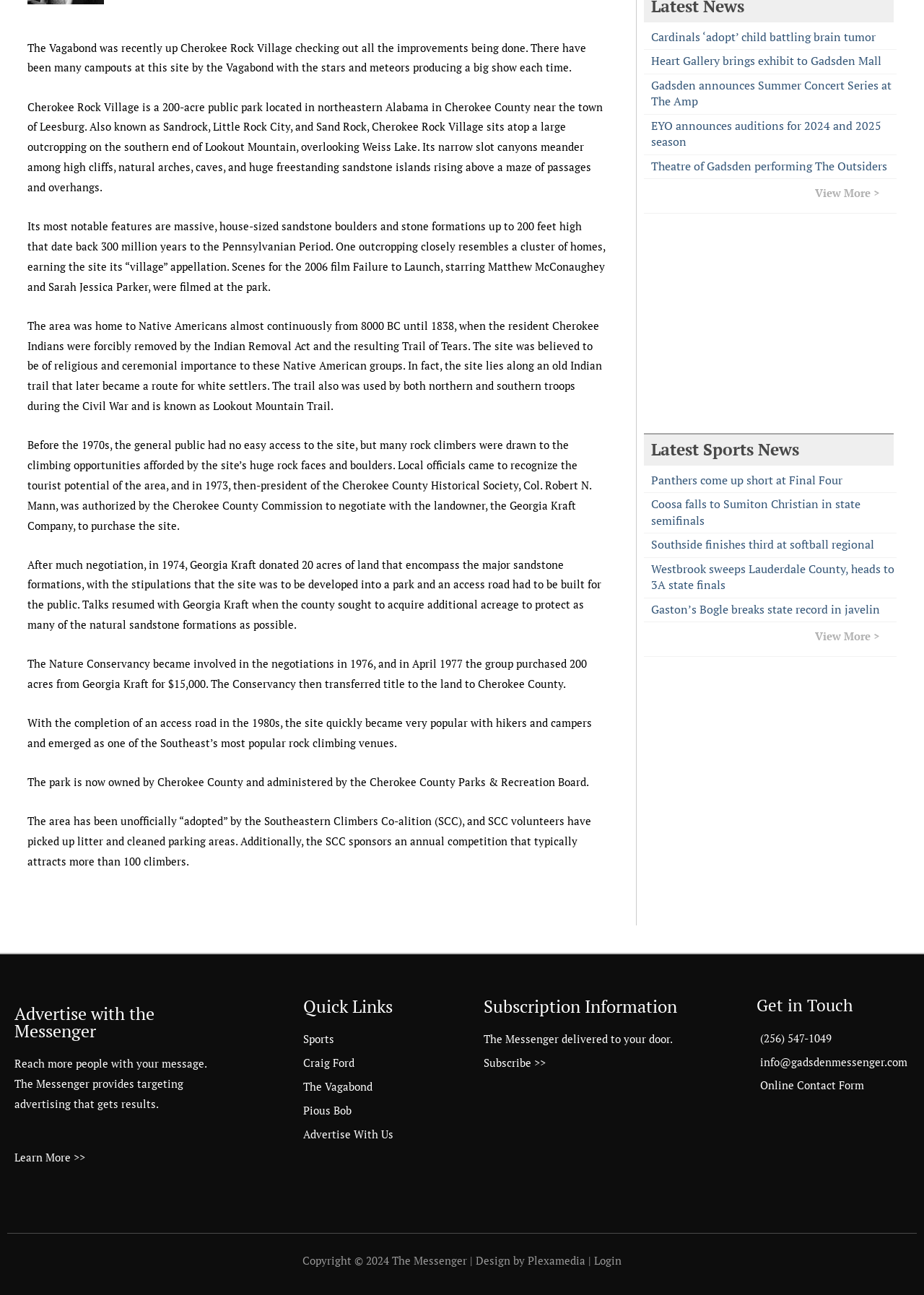Determine the bounding box coordinates of the UI element described by: "Login".

[0.643, 0.968, 0.673, 0.979]